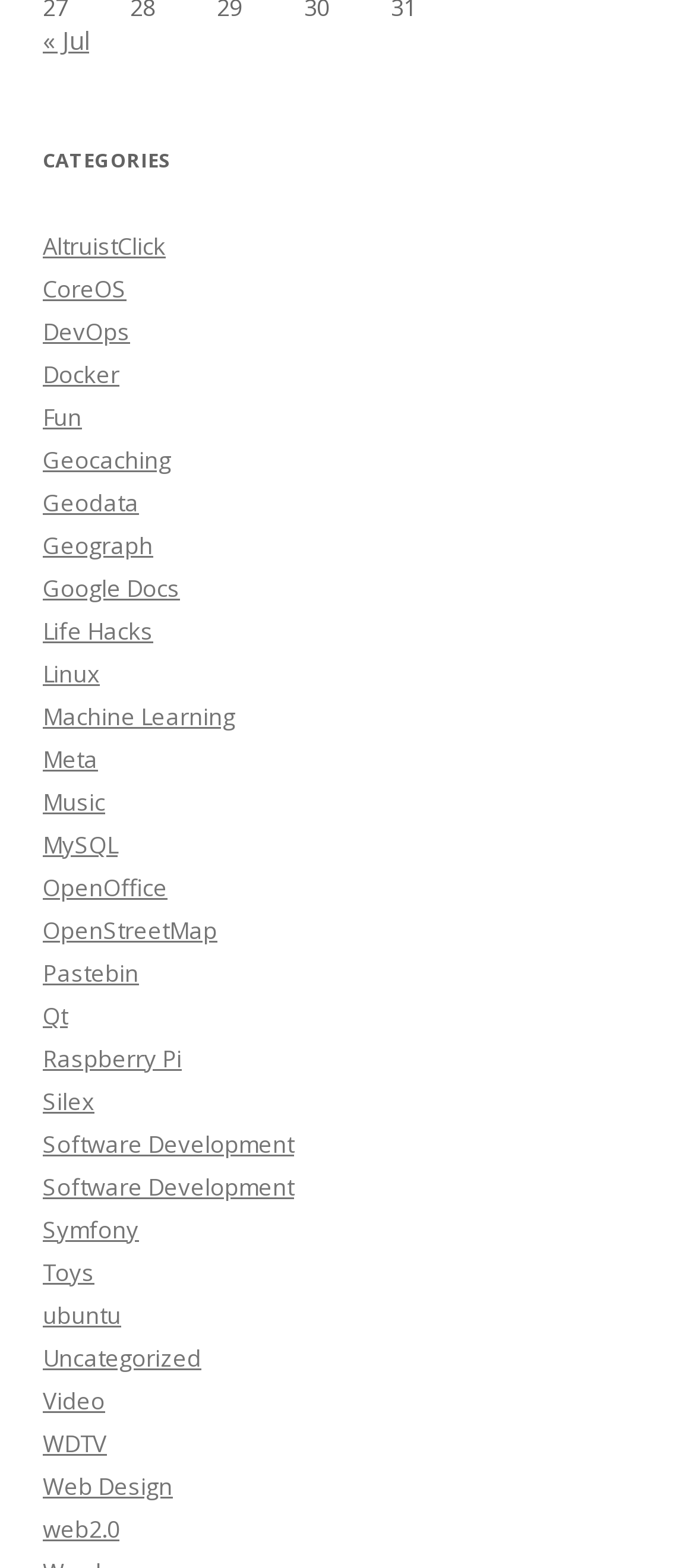Please determine the bounding box coordinates of the clickable area required to carry out the following instruction: "browse Geocaching". The coordinates must be four float numbers between 0 and 1, represented as [left, top, right, bottom].

[0.062, 0.283, 0.246, 0.303]